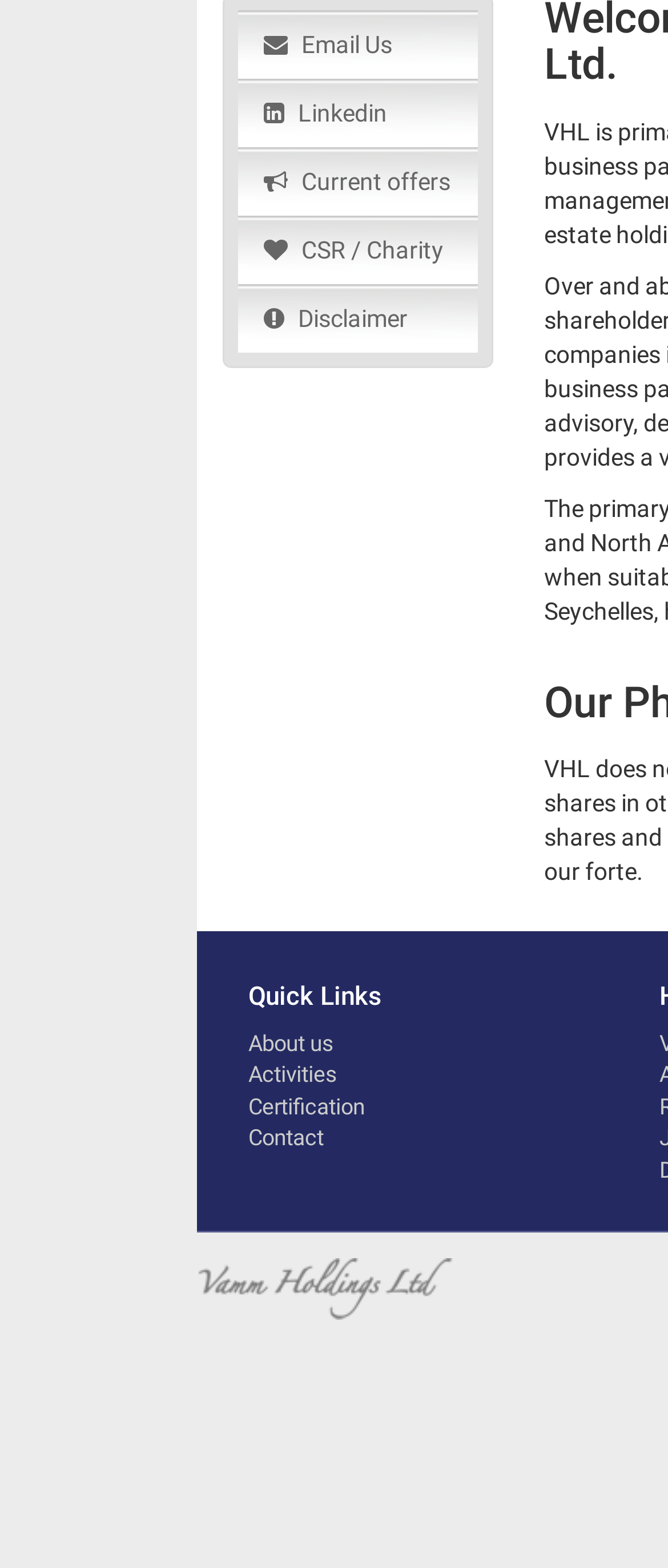What is the company name?
Answer the question in as much detail as possible.

I found the company name by looking at the image element with the text 'Vam Holdings Ltd' which is located at the bottom of the page.